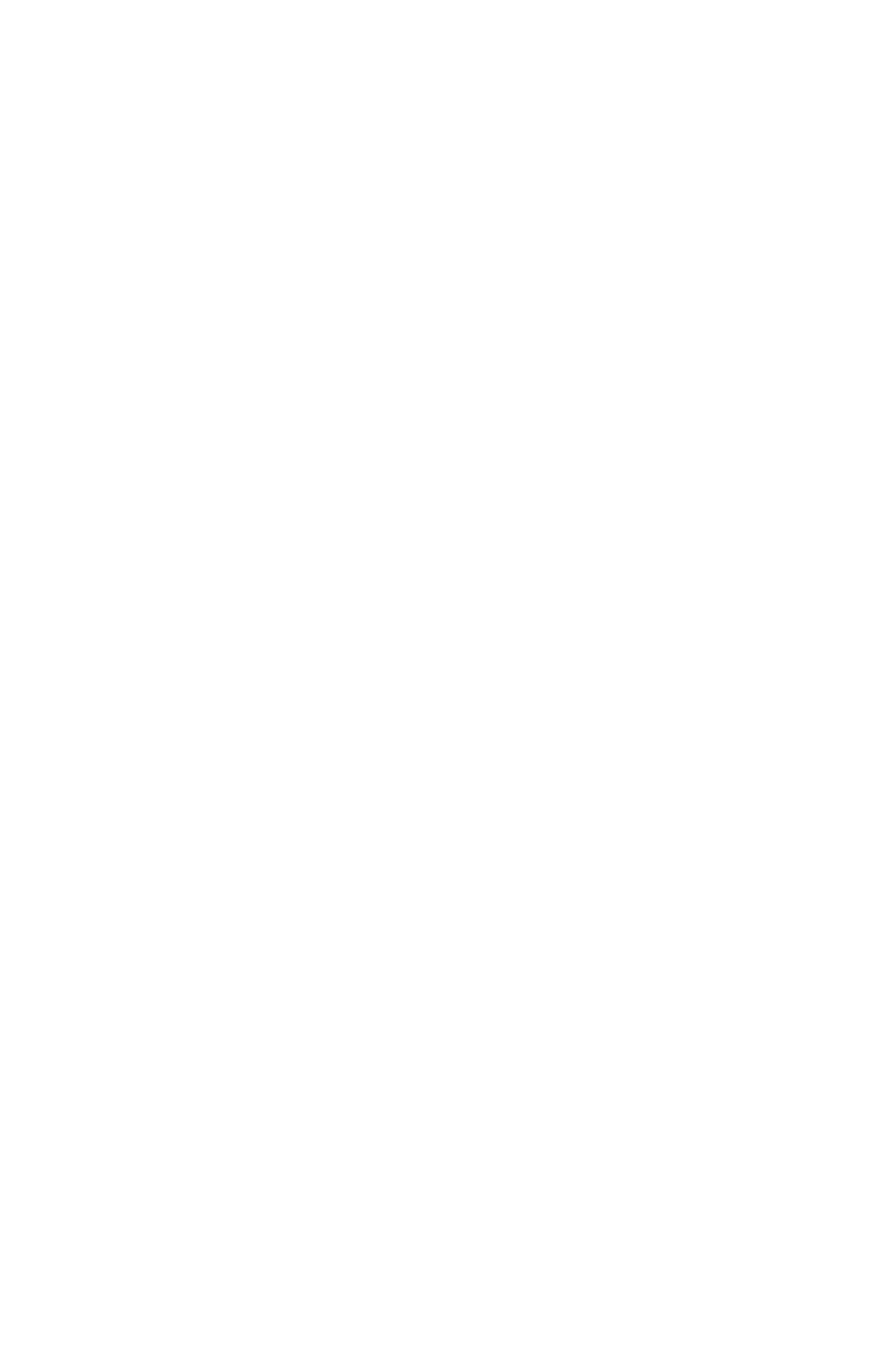Please identify the bounding box coordinates of the clickable element to fulfill the following instruction: "Contact Us". The coordinates should be four float numbers between 0 and 1, i.e., [left, top, right, bottom].

[0.7, 0.852, 0.836, 0.882]